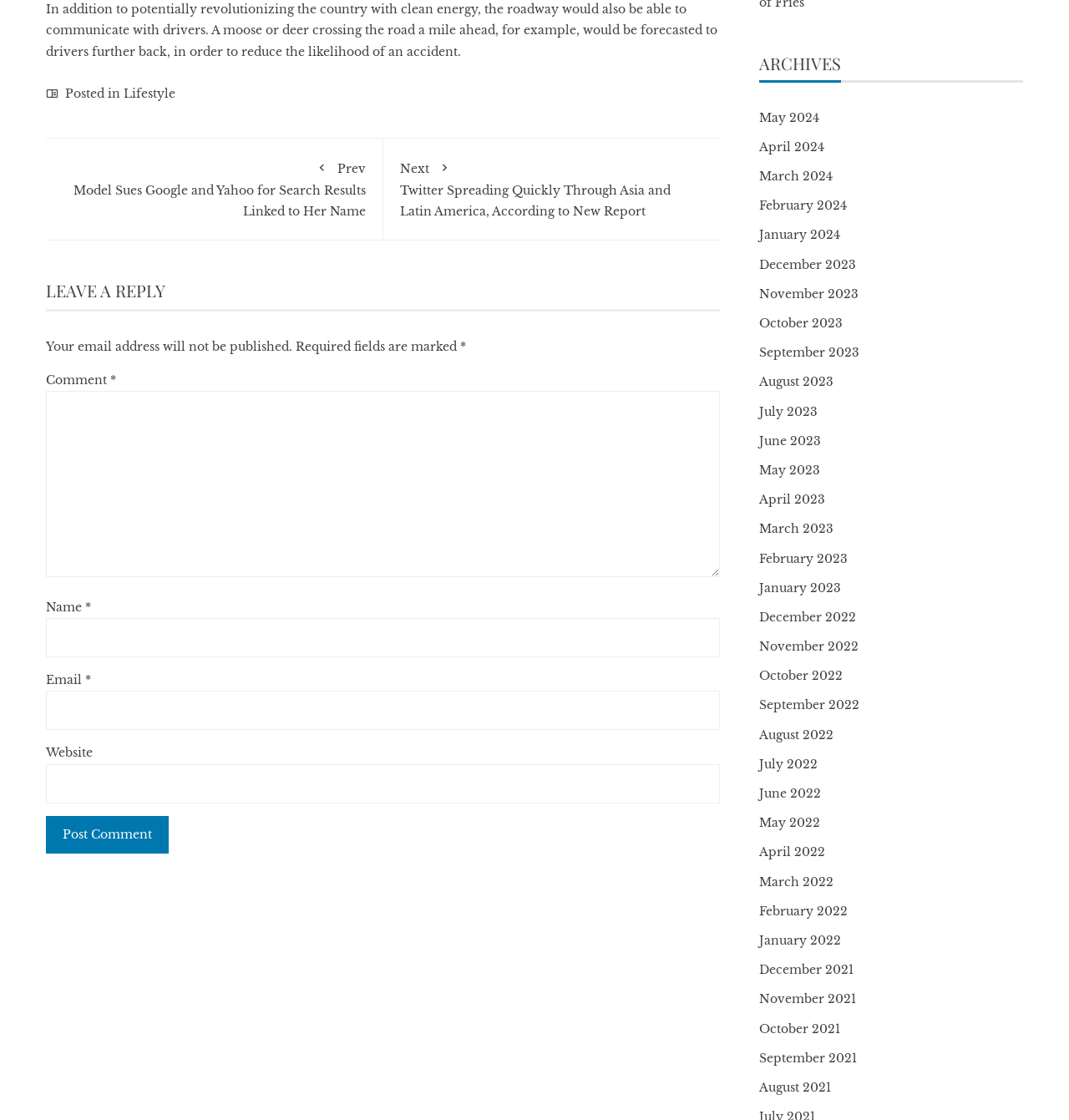Specify the bounding box coordinates for the region that must be clicked to perform the given instruction: "Click on the 'Prev' link".

[0.059, 0.139, 0.342, 0.196]